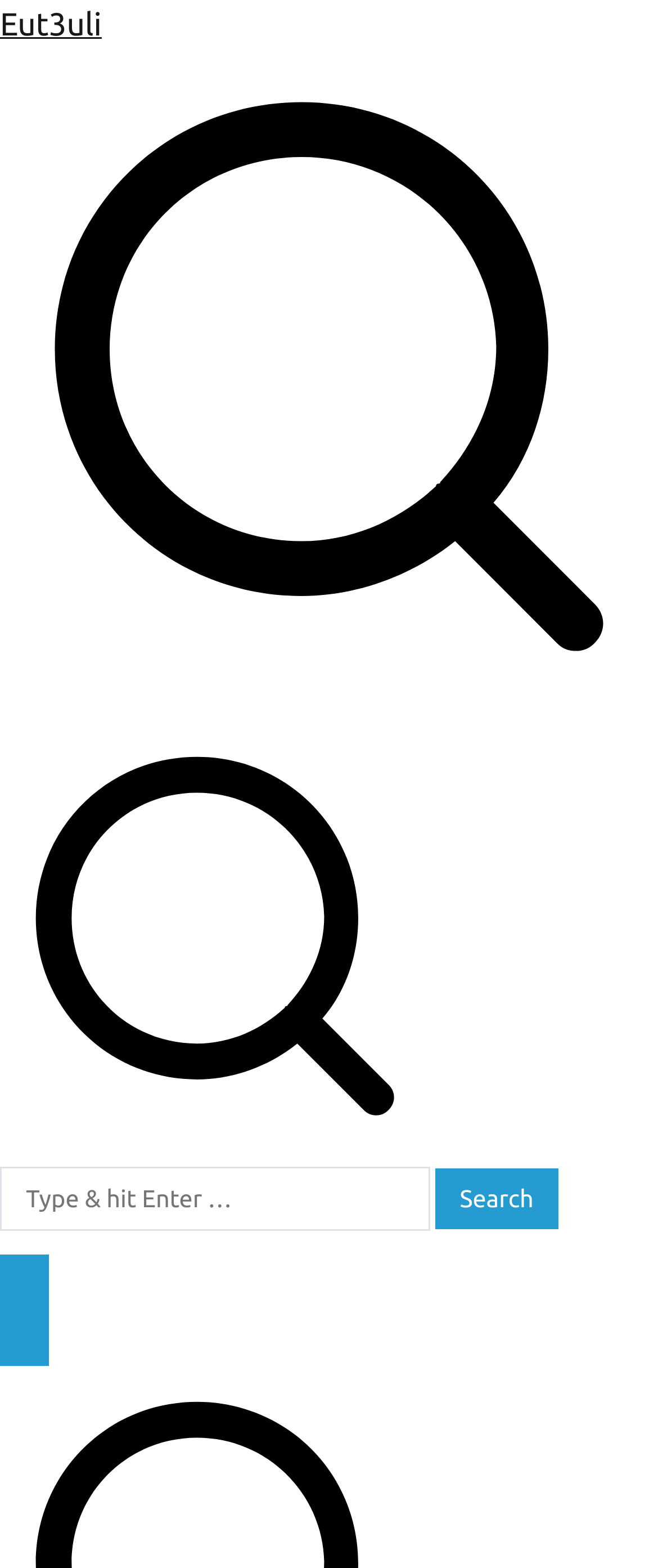What is the purpose of the image at the top?
Provide a fully detailed and comprehensive answer to the question.

The image at the top of the webpage, which is a child element of the link 'Eut3uli', does not have any OCR text or element description, suggesting that it is likely a decorative element or a logo, rather than a functional element.